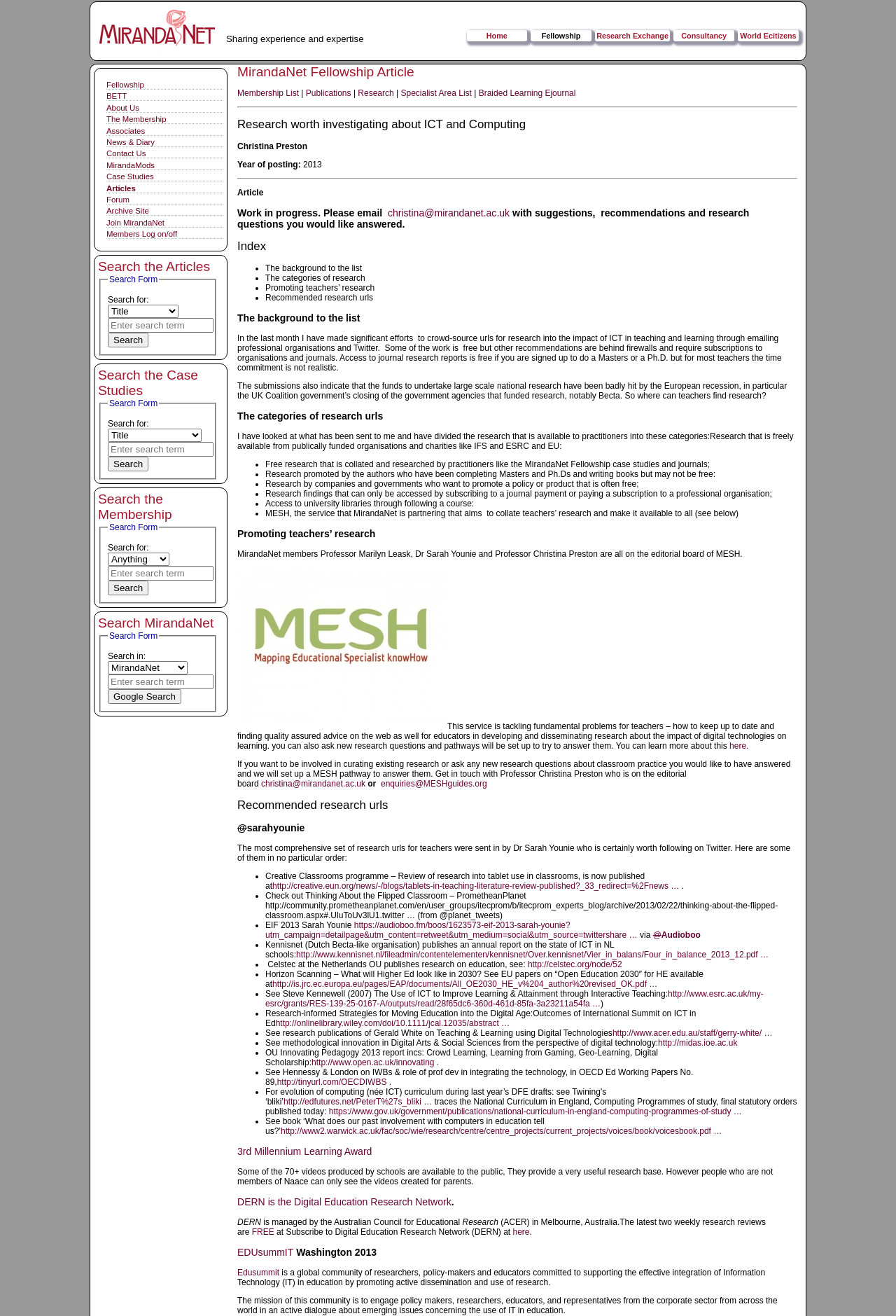What is the name of the organization's logo at the top left?
Using the picture, provide a one-word or short phrase answer.

The MirandaNet Organisation Logo